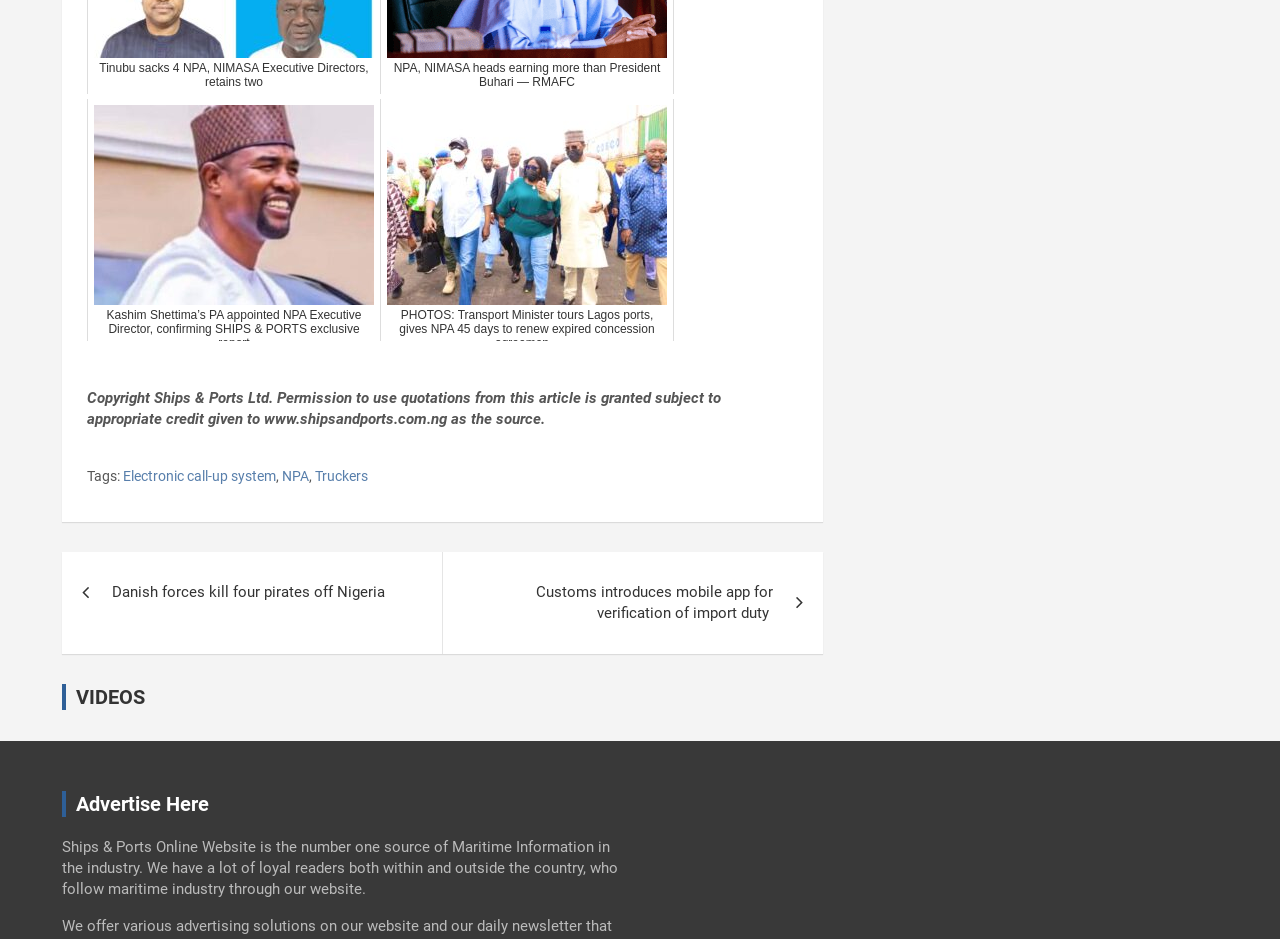How many links are in the footer?
Please give a detailed and elaborate answer to the question based on the image.

I counted the number of links in the footer section, which are 'Electronic call-up system', 'NPA', 'Truckers', and found that there are 4 links in total.